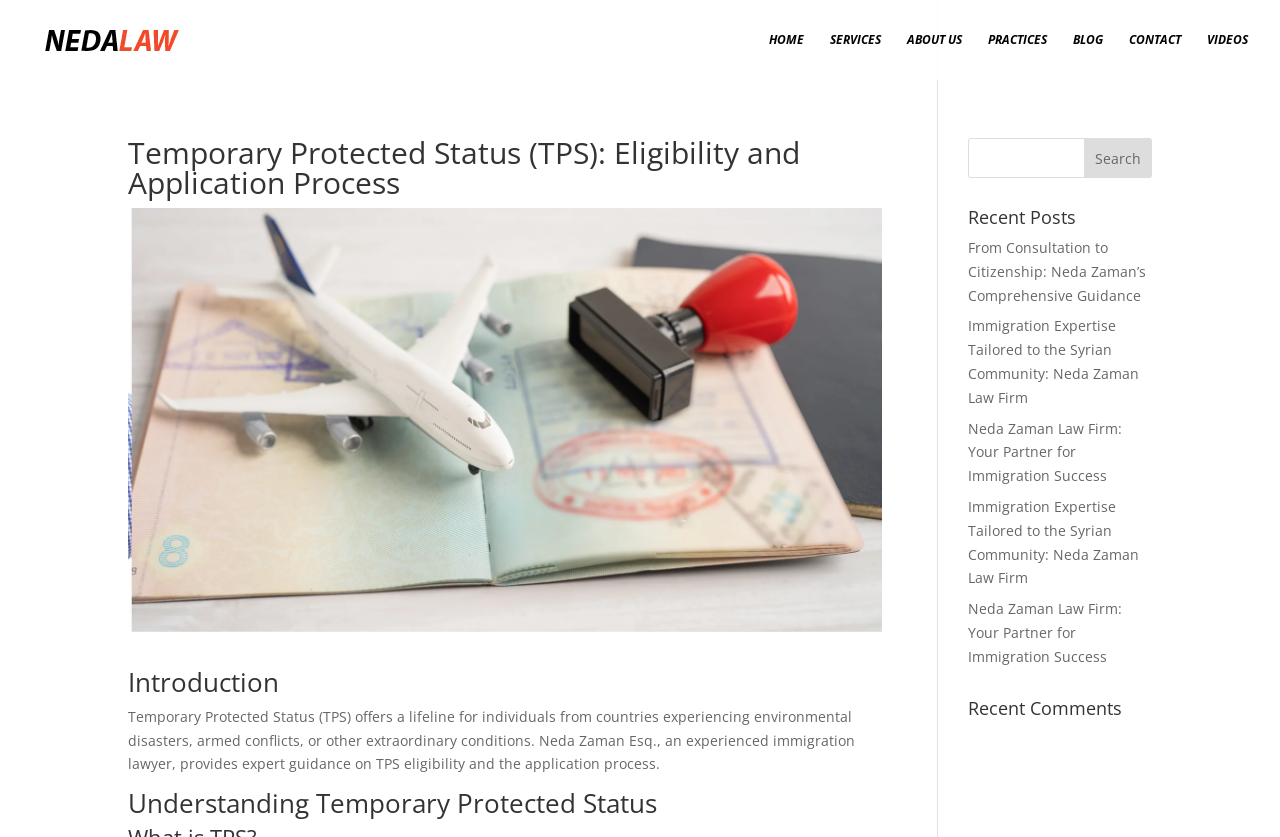Using the image as a reference, answer the following question in as much detail as possible:
What is the name of the immigration lawyer?

The name of the immigration lawyer can be found in the top-left corner of the webpage, where it says 'Temporary Protected Status (TPS): Eligibility and Application Process | Neda Zaman Esq.' and also in the image and link with the same name.